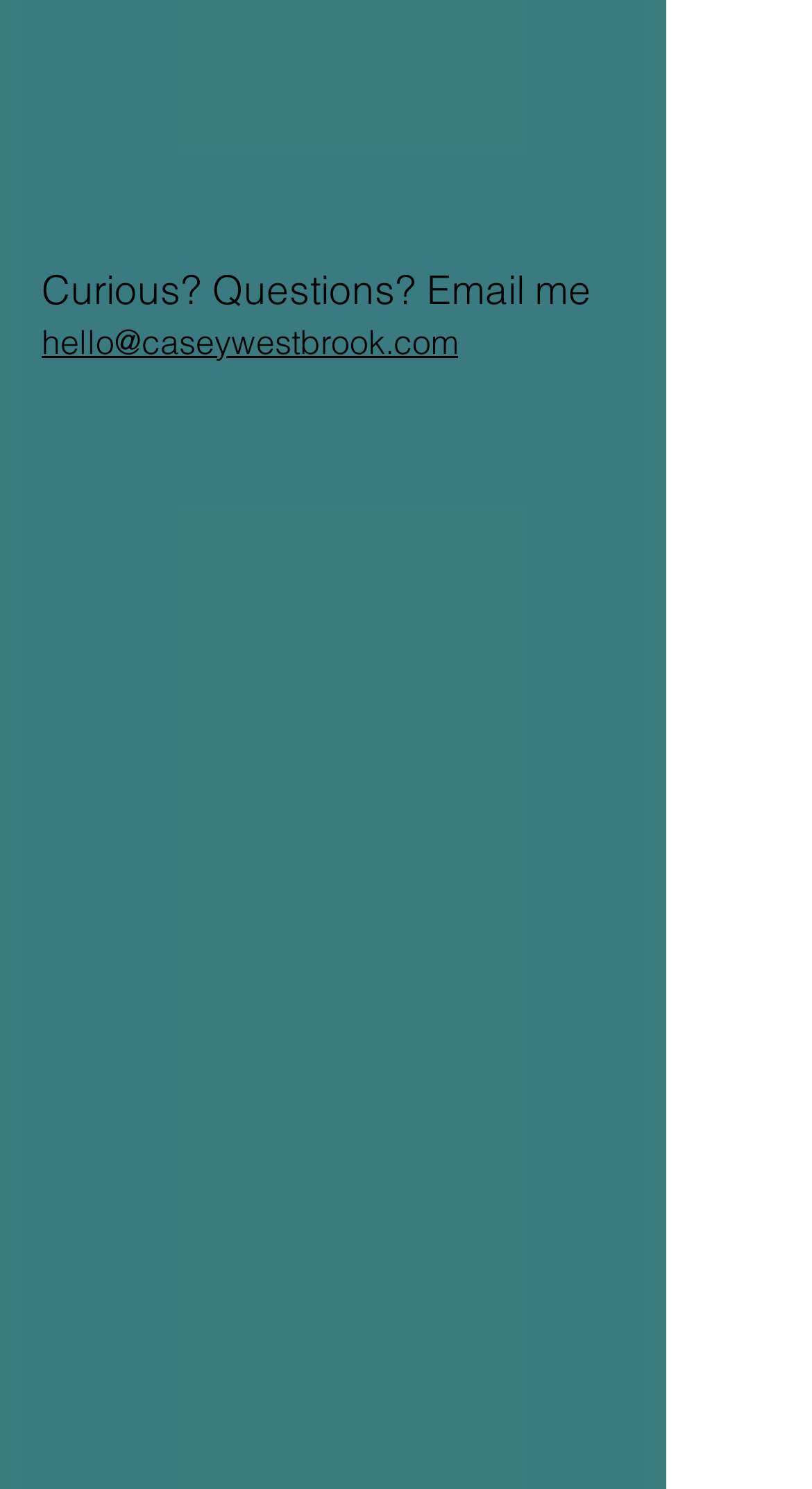What is the purpose of the textboxes?
Look at the image and construct a detailed response to the question.

The textboxes are located below the social media links and are labeled as 'Name', 'Email*', 'Subject', and a fourth textbox without a label. The presence of a 'Send it!' button suggests that the textboxes are used to send a message to the owner of the webpage.